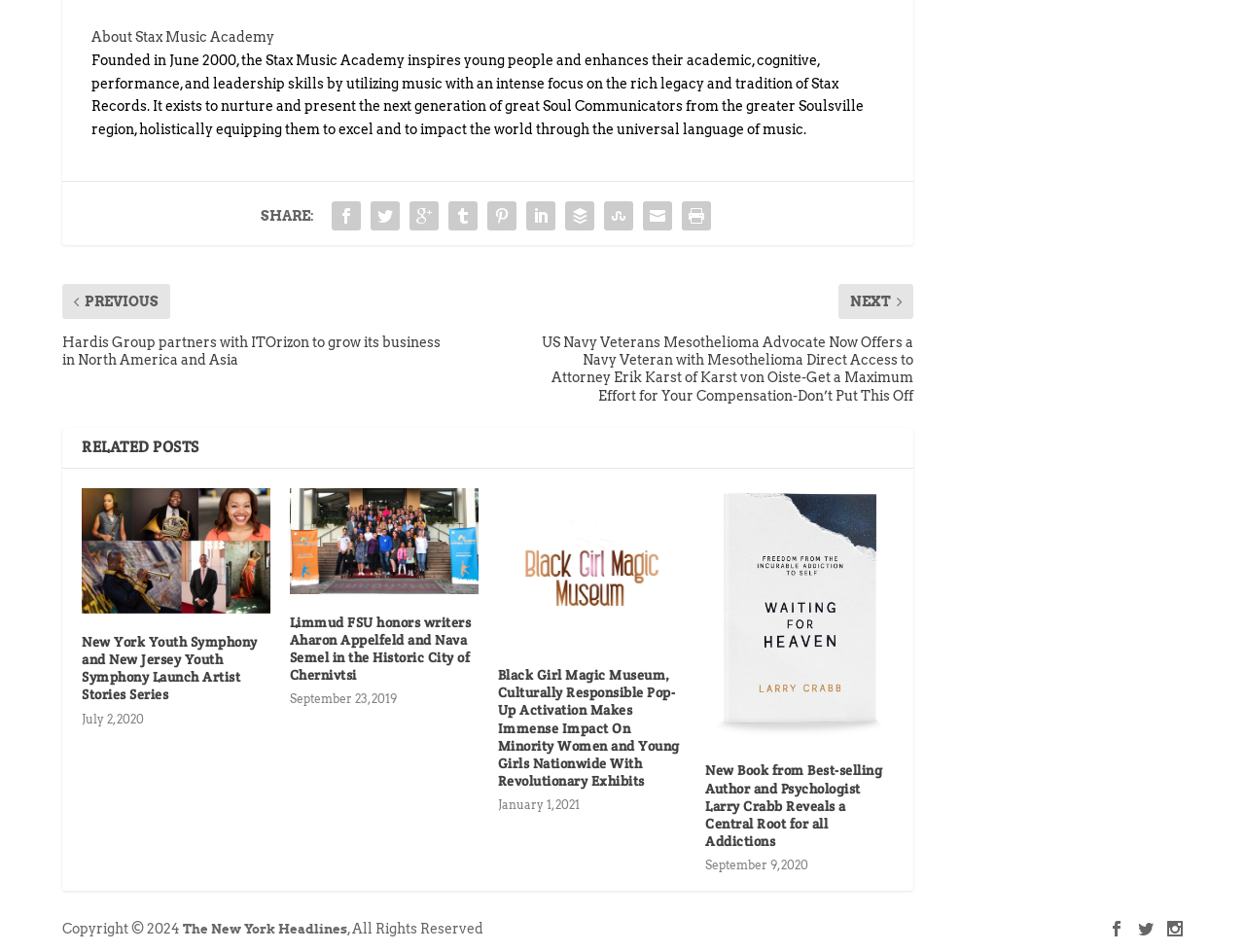Kindly determine the bounding box coordinates for the clickable area to achieve the given instruction: "Share on Facebook".

[0.262, 0.221, 0.293, 0.262]